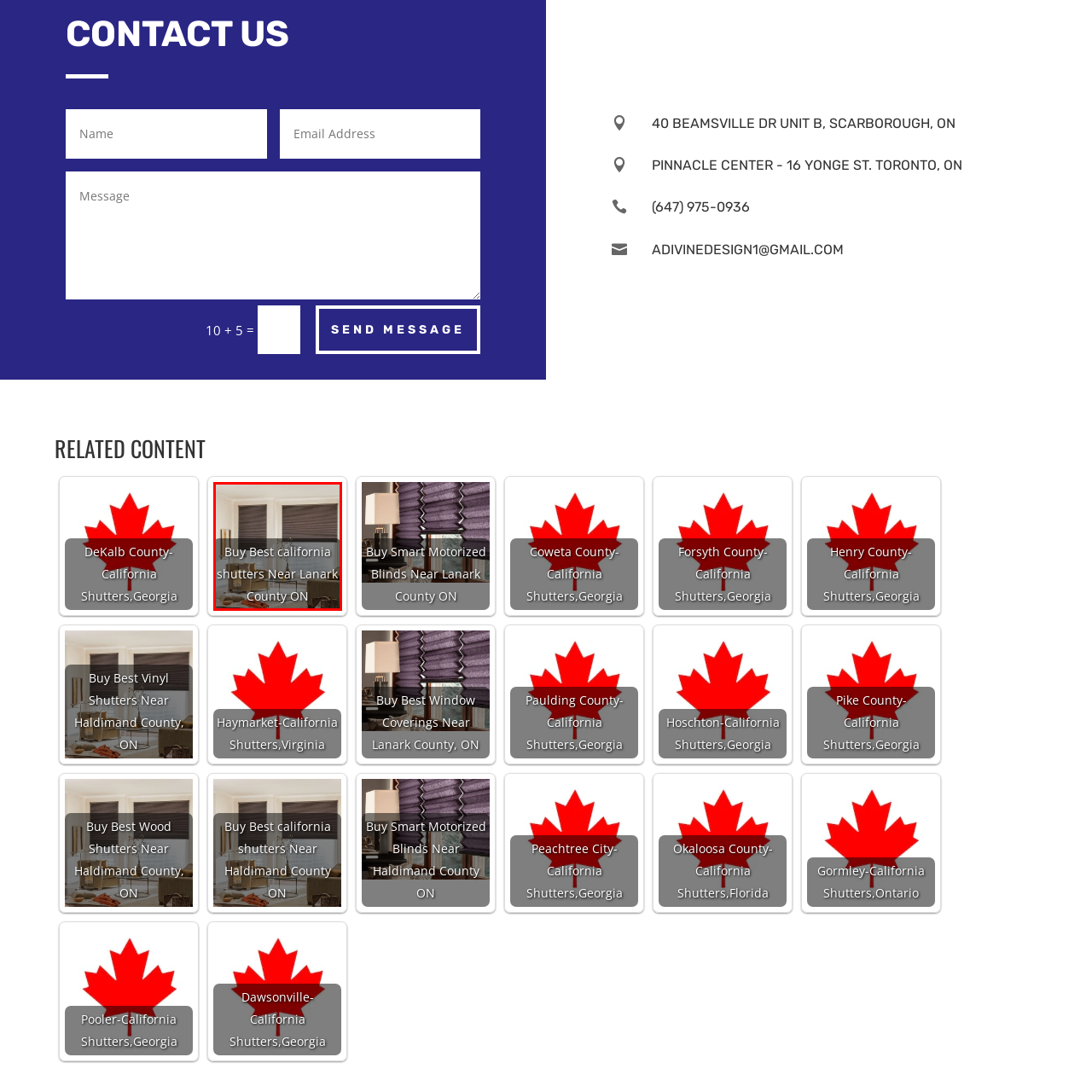Generate a detailed caption for the image contained in the red outlined area.

The image showcases a stylish interior featuring two elegantly designed California shutters that enhance the room's aesthetic. The large windows allow natural light to filter in, highlighting the soft textures of the shutters. Prominently displayed over the image is a caption that reads, "Buy Best California shutters Near Lanark County ON," emphasizing a promotional message aimed at potential customers seeking high-quality window coverings in that geographical area. The overall presentation effectively combines aesthetics with functionality, appealing to homeowners looking to elevate their living spaces.